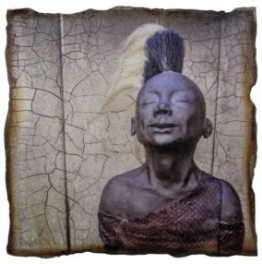Analyze the image and provide a detailed caption.

This evocative image, titled "No. 4: I surrender with love," features a serene figure that exudes a sense of tranquility and introspection. The subject, depicted in a stylized manner with closed eyes and an expression of peace, embodies a deep connection to cultural heritage and spiritual richness. The textured background enhances the artwork's emotional impact, with cracks that suggest the passage of time and the fragility of cultural narratives.

The piece is part of a limited edition series created with love and gratitude, emphasizing the importance of preserving and celebrating diverse cultural traditions. This artwork, like others in the collection, is hand-colored and meticulously crafted on canvas. It not only stands as a visual representation but also signifies a commitment to supporting indigenous cultures and their artistry. The piece invites viewers to reflect on their own connections to heritage and the world around them, making it a poignant addition to any collection.